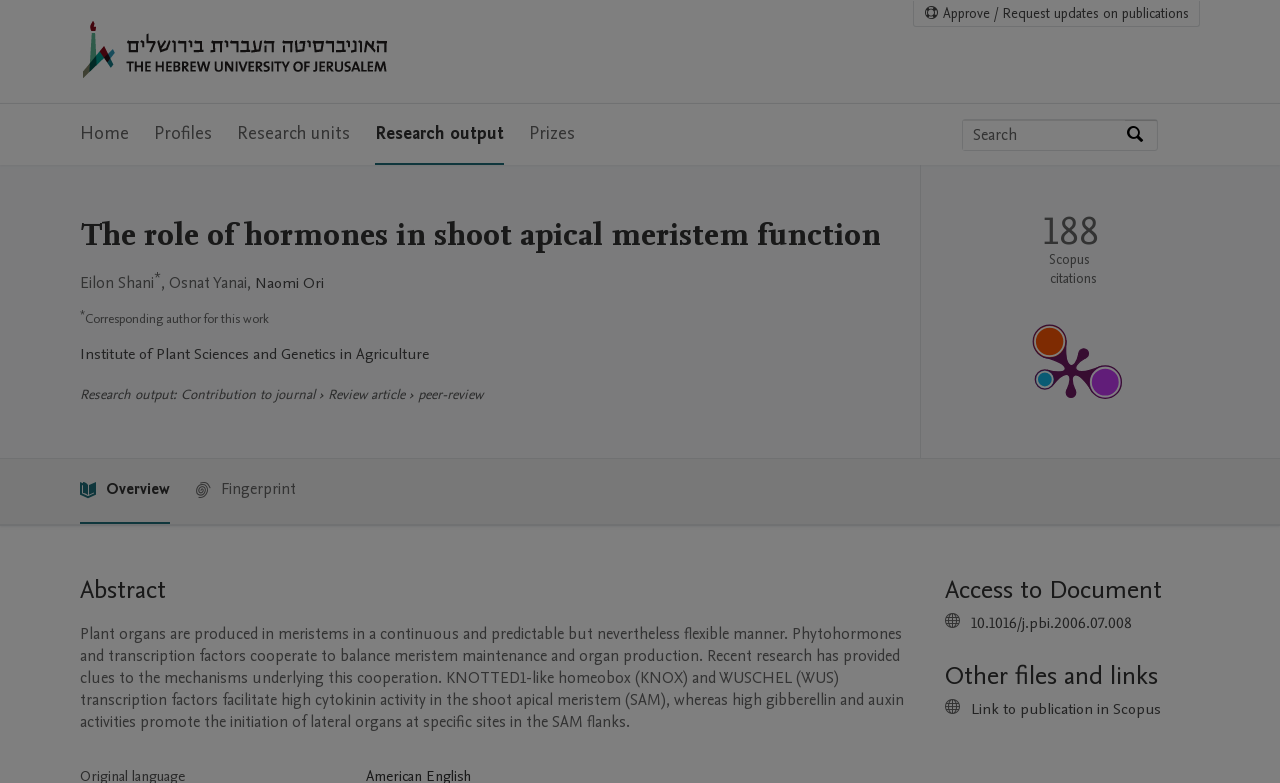Find and provide the bounding box coordinates for the UI element described here: "Link to publication in Scopus". The coordinates should be given as four float numbers between 0 and 1: [left, top, right, bottom].

[0.759, 0.892, 0.913, 0.92]